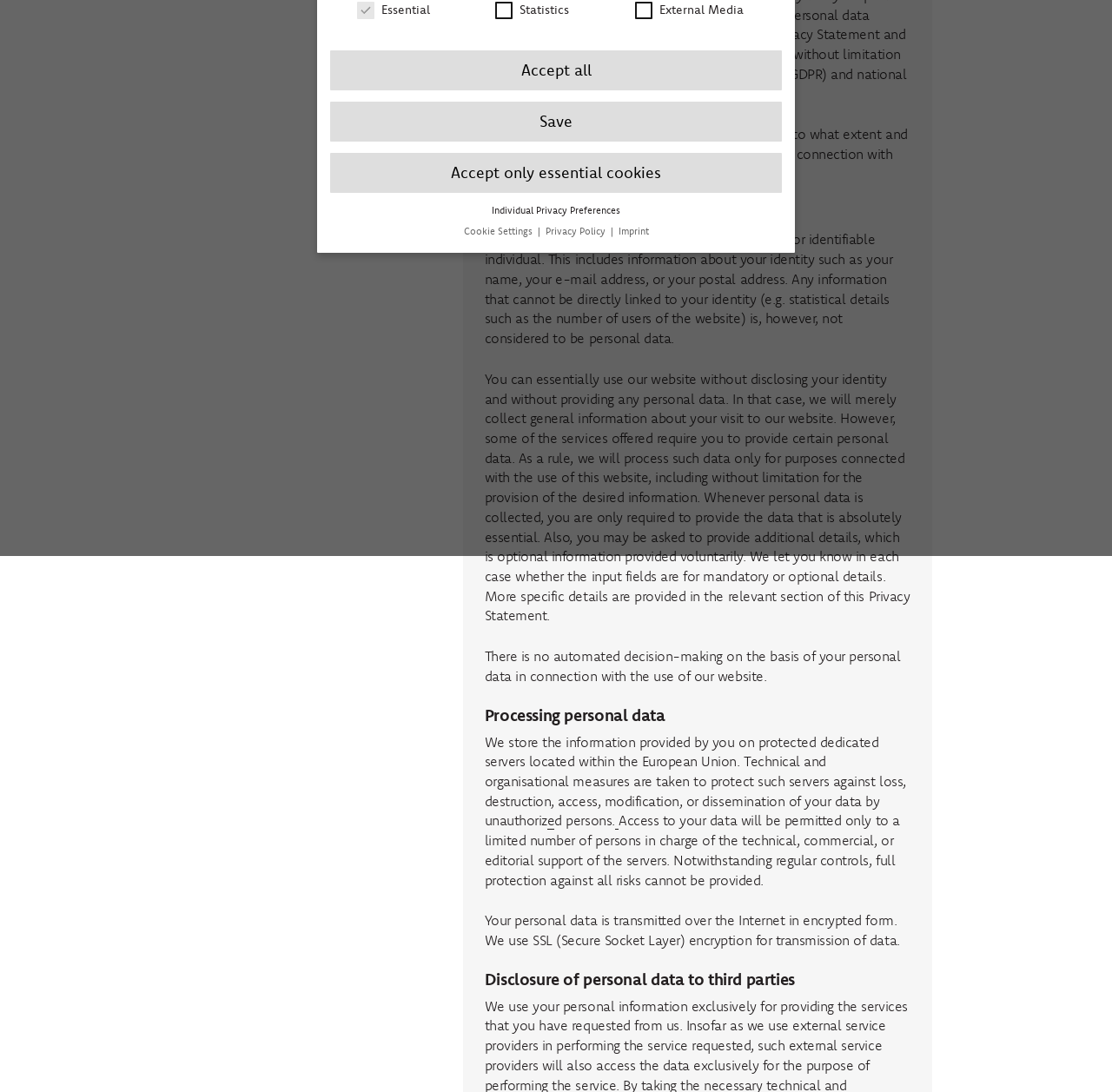Predict the bounding box for the UI component with the following description: "Individual Privacy Preferences".

[0.442, 0.187, 0.558, 0.198]